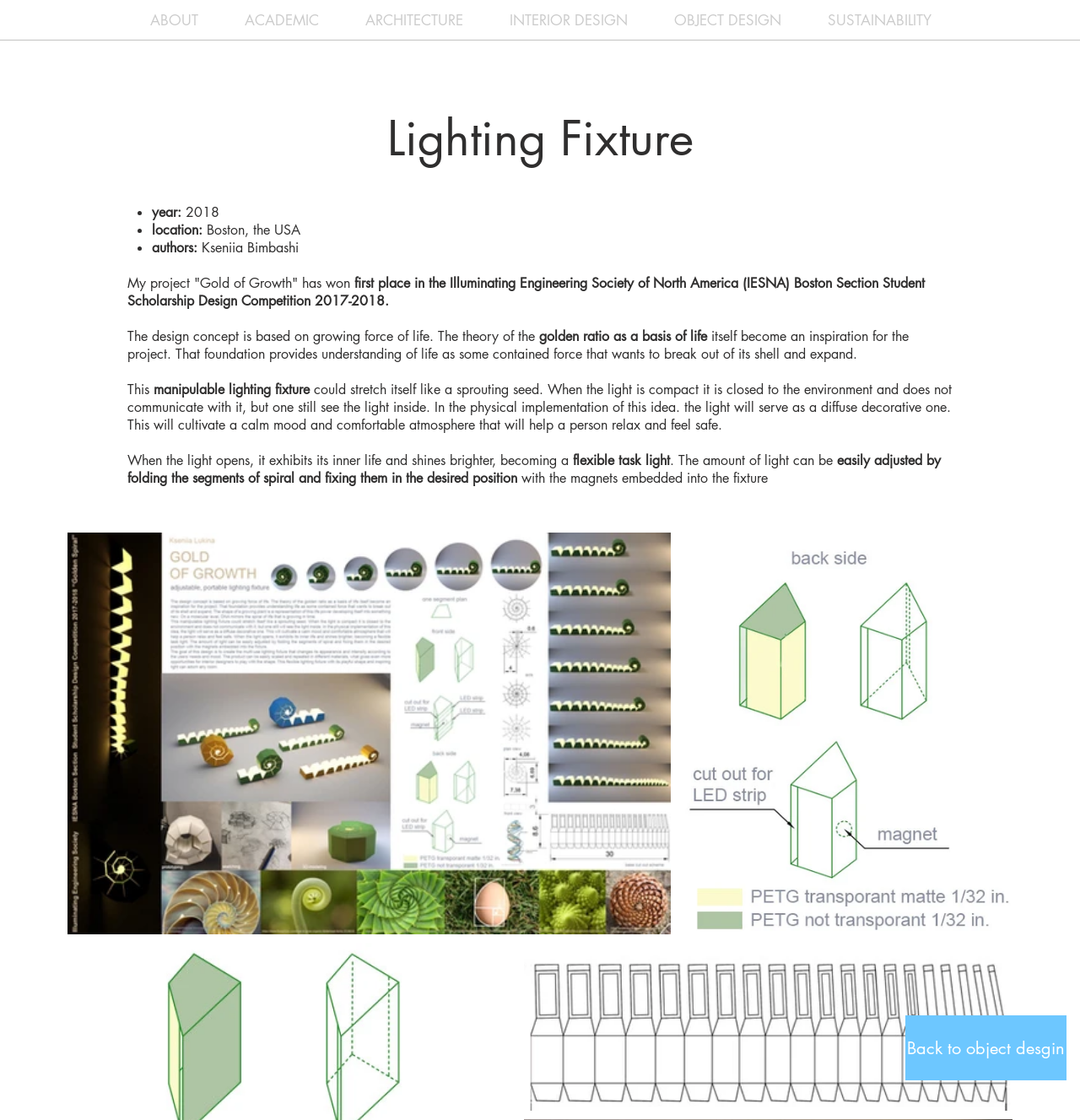What is the function of the light when it is compact?
Give a single word or phrase as your answer by examining the image.

Diffuse decorative light